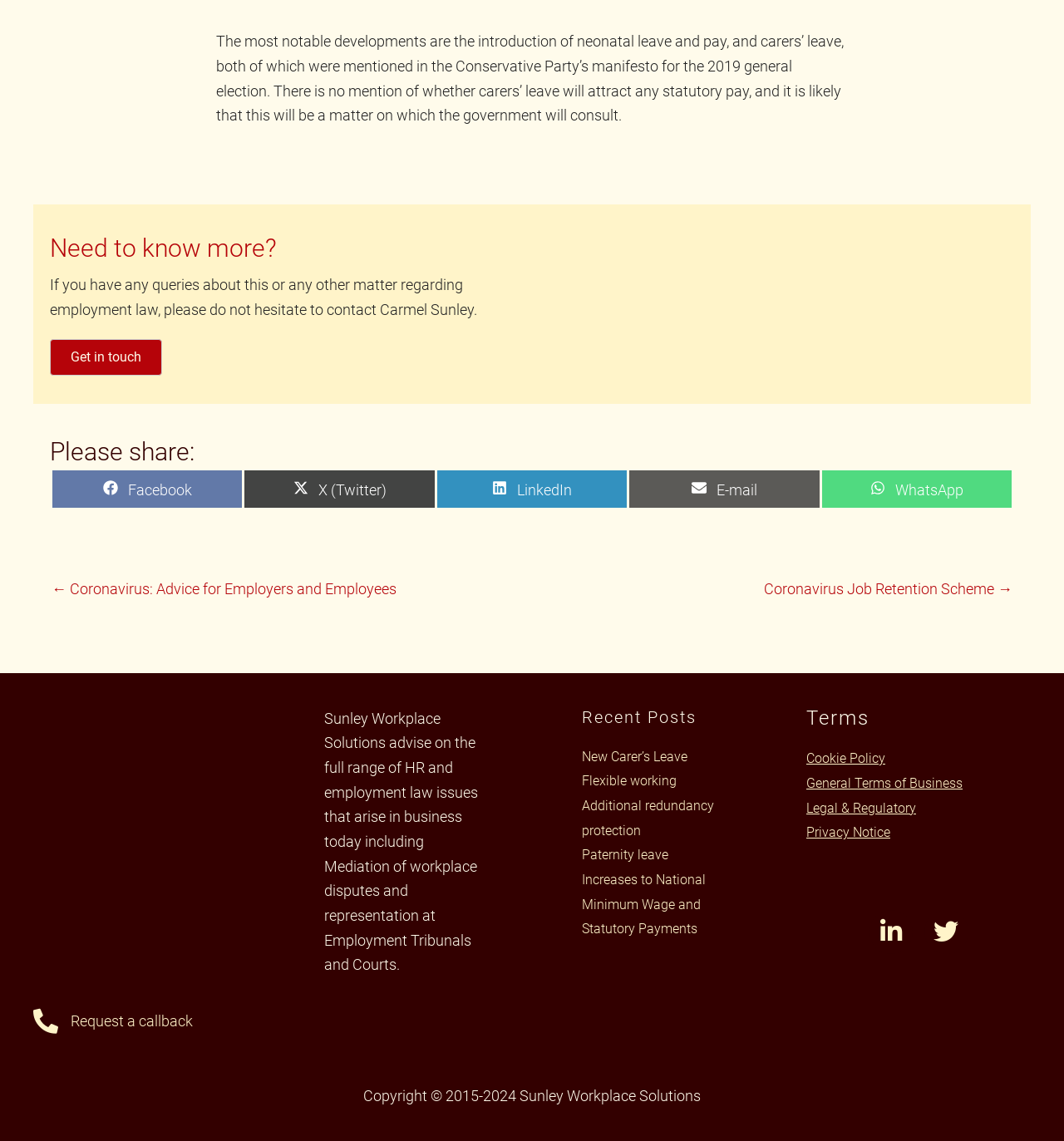Use a single word or phrase to answer the question:
What is the name of the company that designed this website?

Fairly marvellous